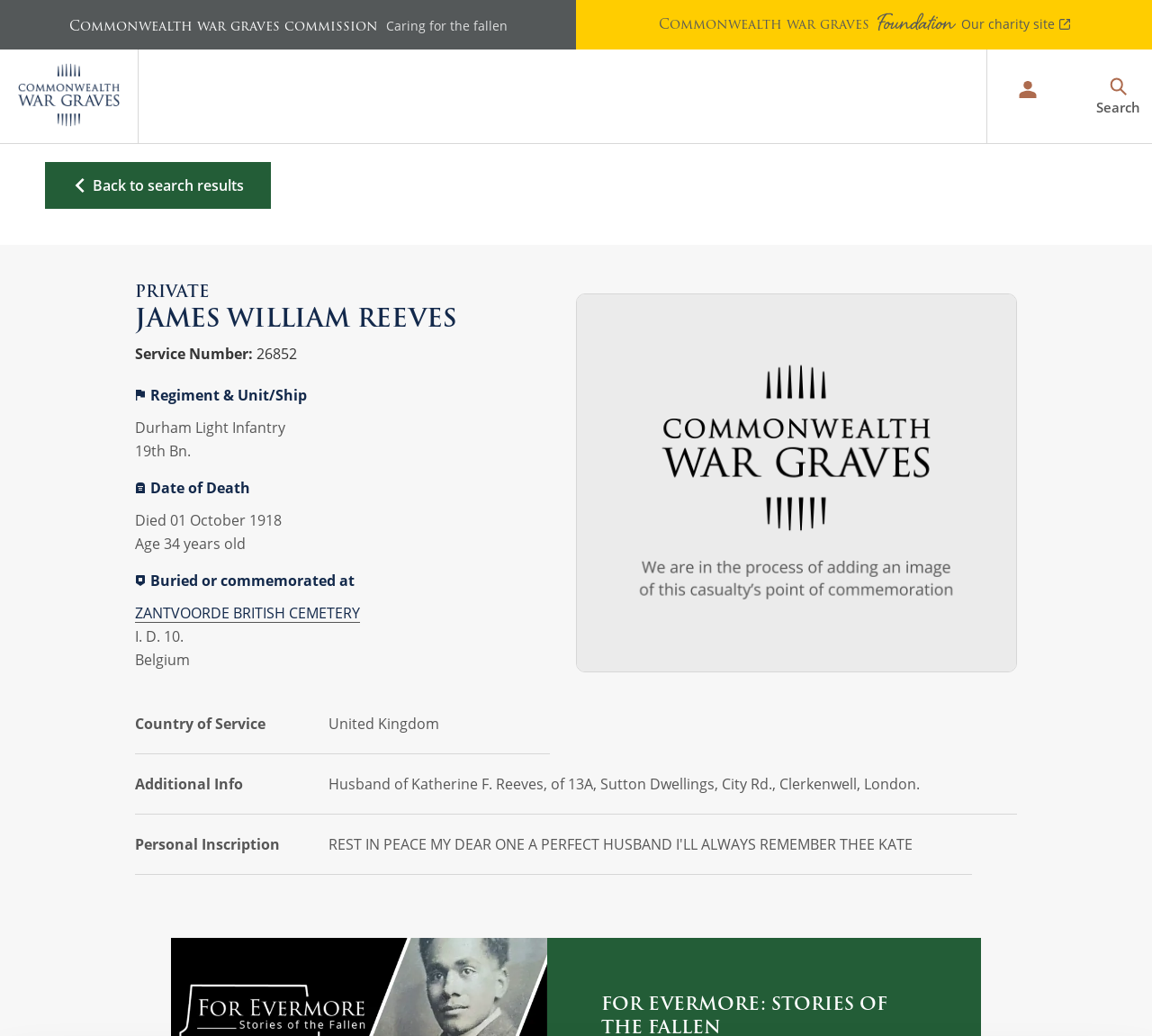How many images are on the webpage?
Give a single word or phrase answer based on the content of the image.

9